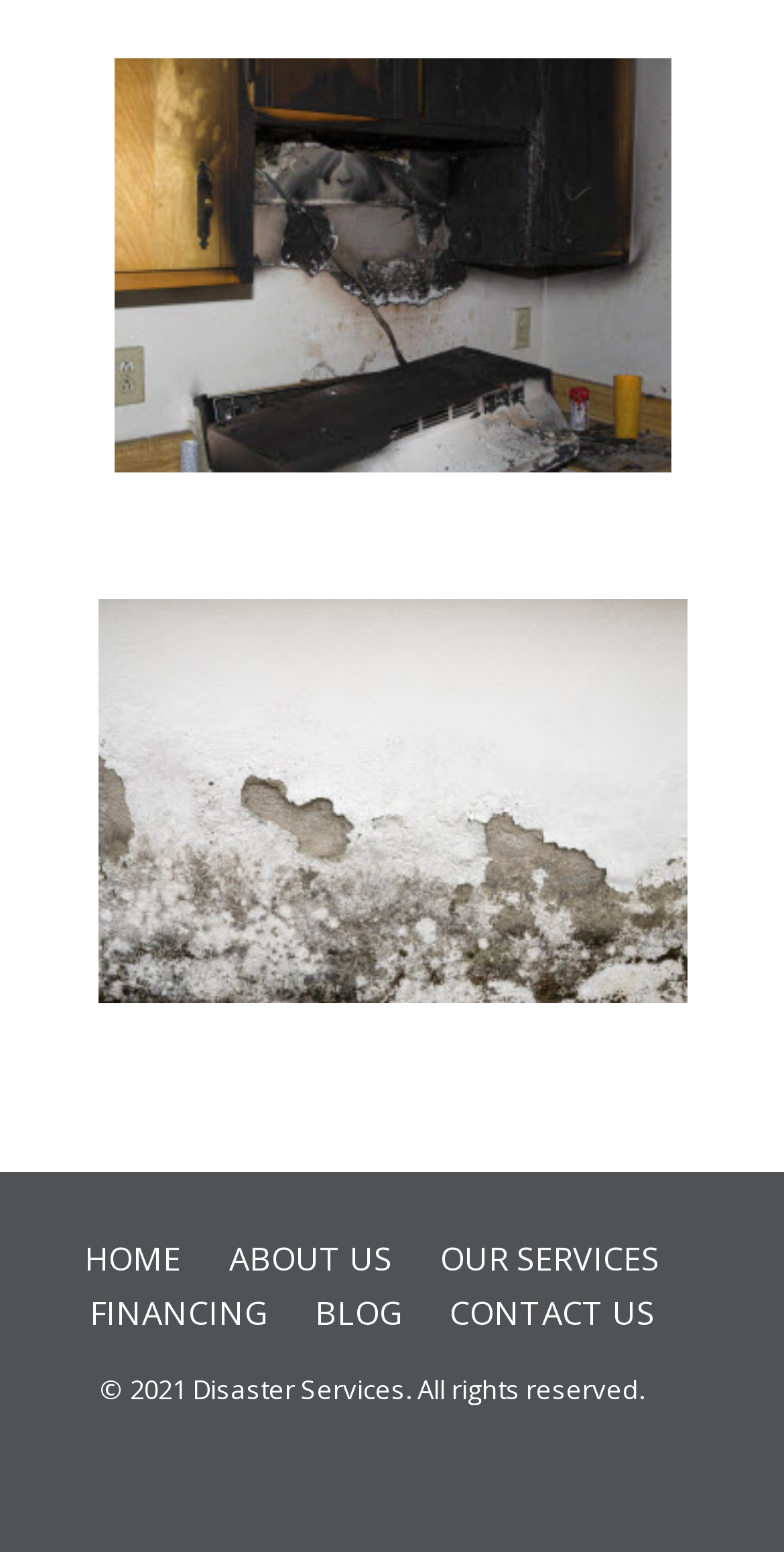Please locate the bounding box coordinates of the element that needs to be clicked to achieve the following instruction: "View Mold Remediation". The coordinates should be four float numbers between 0 and 1, i.e., [left, top, right, bottom].

[0.278, 0.665, 0.722, 0.696]